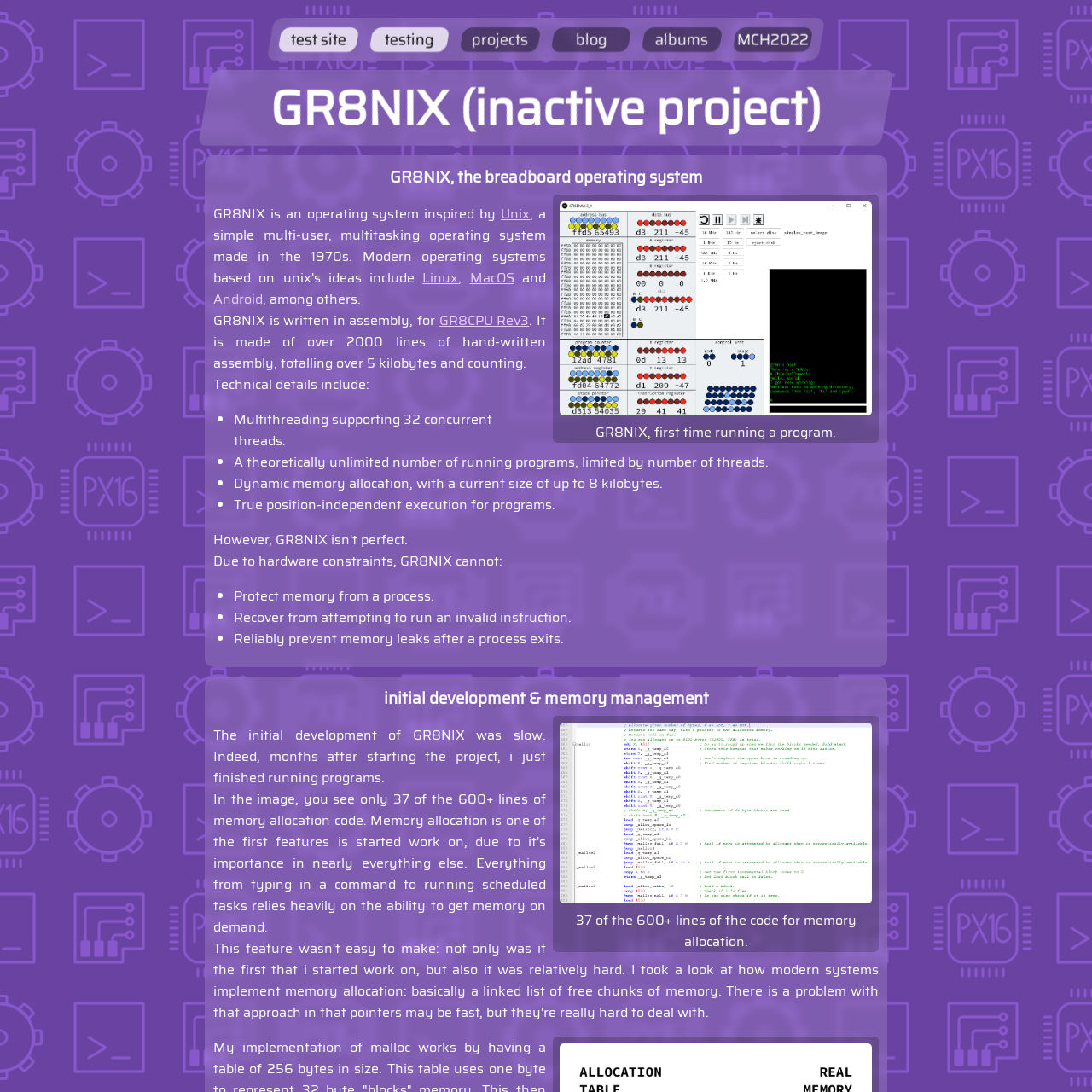Reply to the question with a single word or phrase:
What is the current limitation of GR8NIX due to hardware constraints?

Three limitations